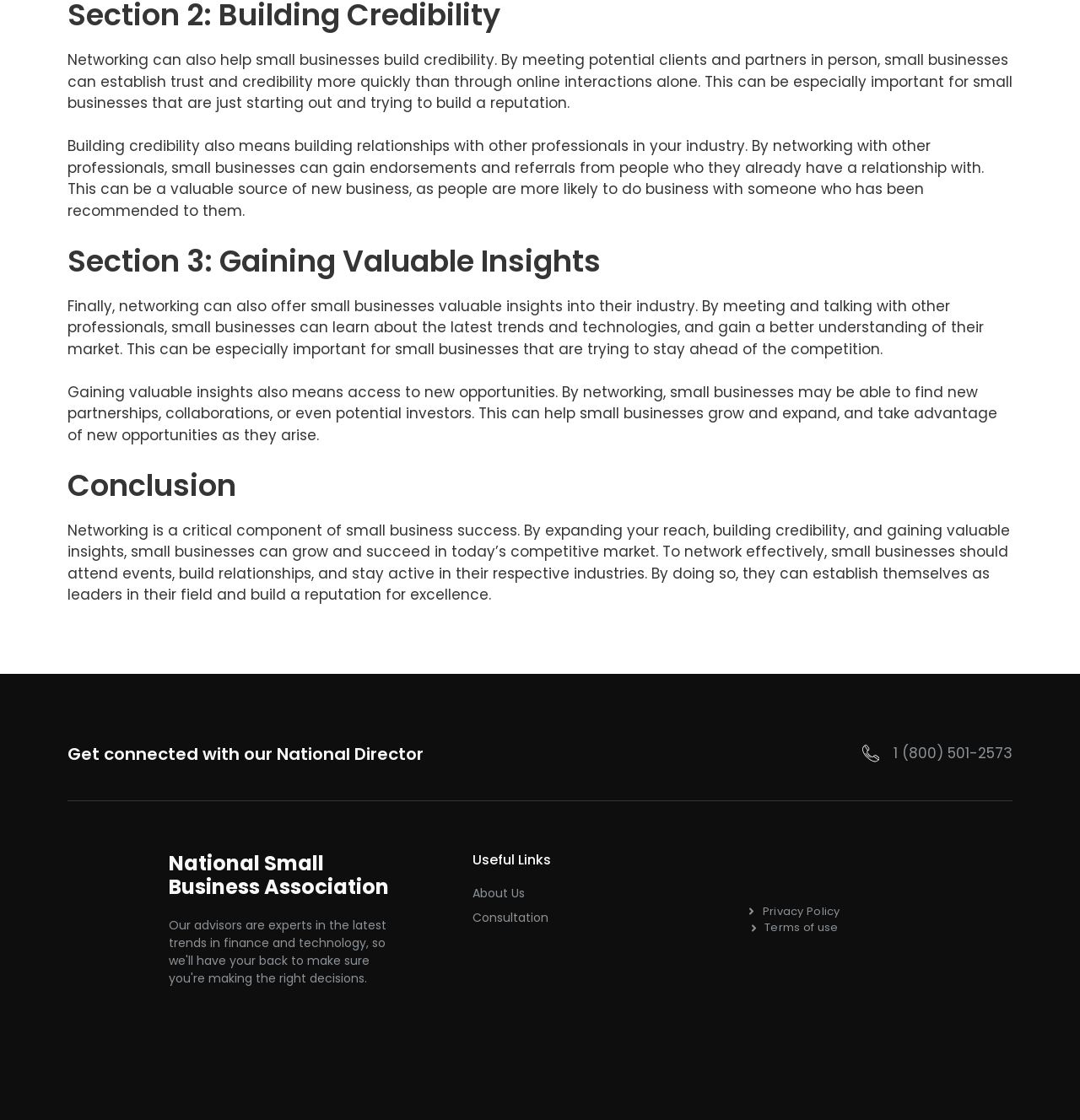What can small businesses gain from networking?
Examine the image and give a concise answer in one word or a short phrase.

Credibility, insights, and opportunities